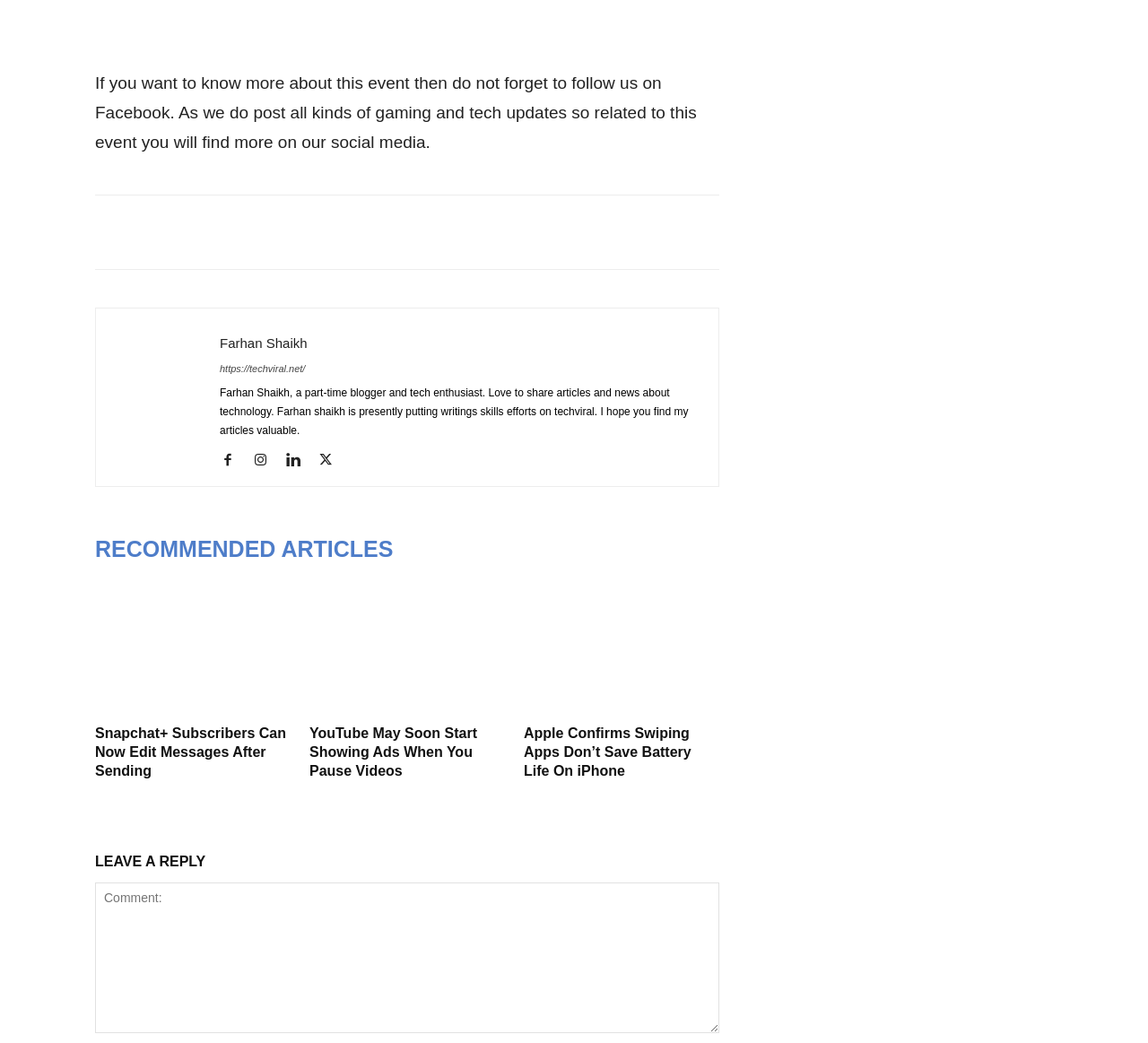Provide the bounding box coordinates in the format (top-left x, top-left y, bottom-right x, bottom-right y). All values are floating point numbers between 0 and 1. Determine the bounding box coordinate of the UI element described as: https://techviral.net/

[0.191, 0.348, 0.266, 0.358]